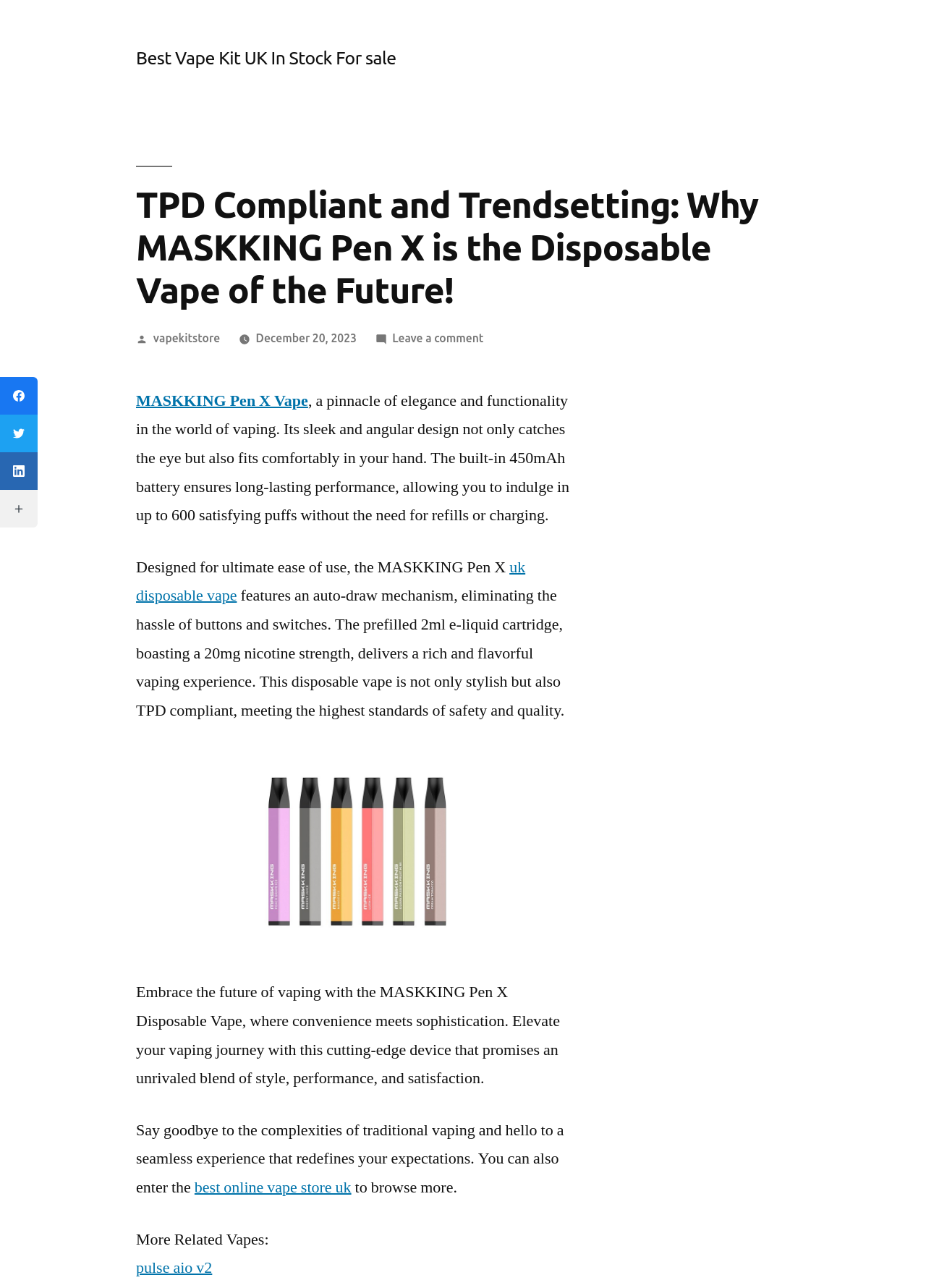Please specify the bounding box coordinates of the element that should be clicked to execute the given instruction: 'Check out the pulse aio v2 vape'. Ensure the coordinates are four float numbers between 0 and 1, expressed as [left, top, right, bottom].

[0.147, 0.976, 0.229, 0.992]